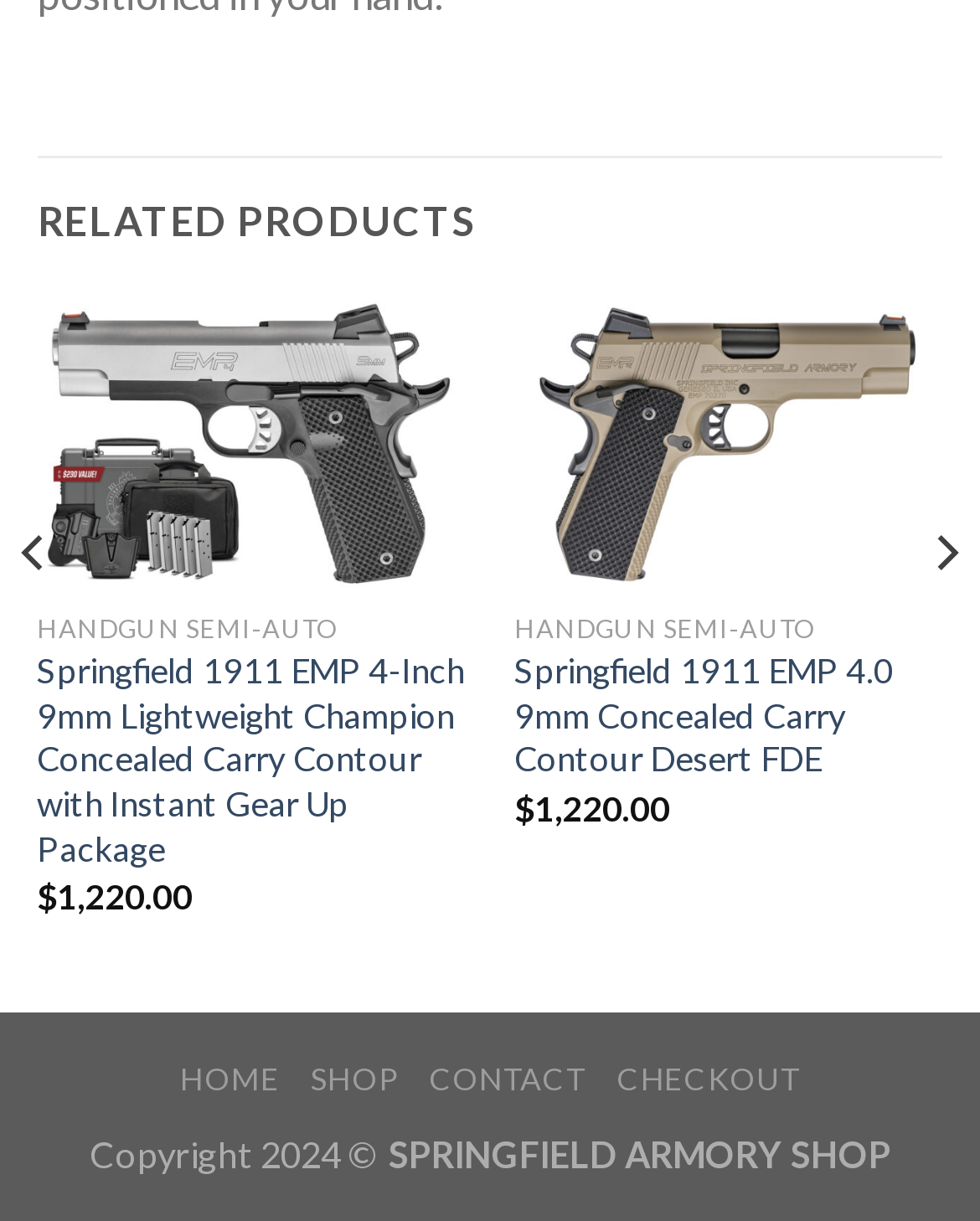Using the format (top-left x, top-left y, bottom-right x, bottom-right y), and given the element description, identify the bounding box coordinates within the screenshot: parent_node: HANDGUN SEMI-AUTO aria-label="Previous"

[0.01, 0.243, 0.062, 0.825]